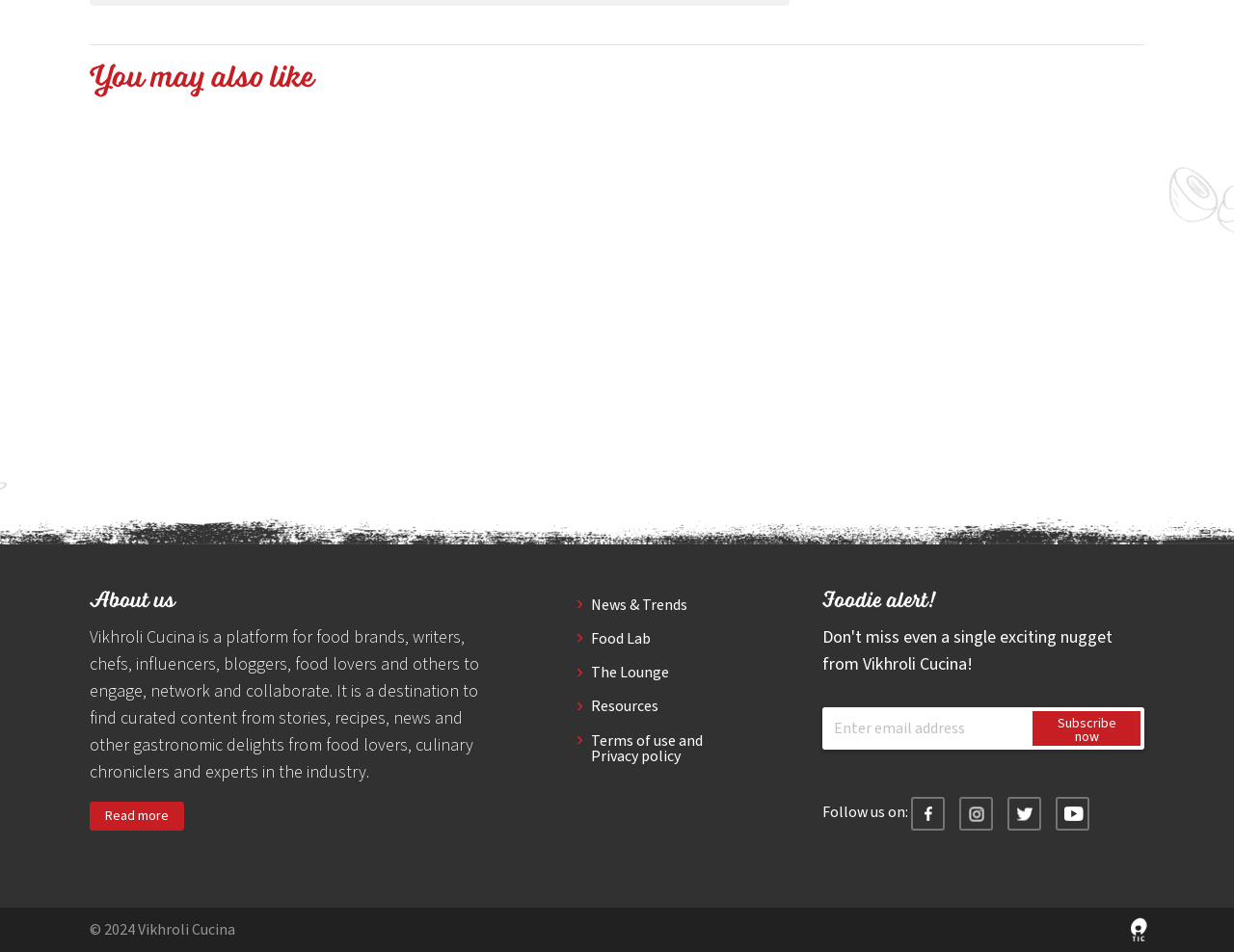Using the given element description, provide the bounding box coordinates (top-left x, top-left y, bottom-right x, bottom-right y) for the corresponding UI element in the screenshot: Quick chia seed meal makeovers

[0.084, 0.435, 0.22, 0.488]